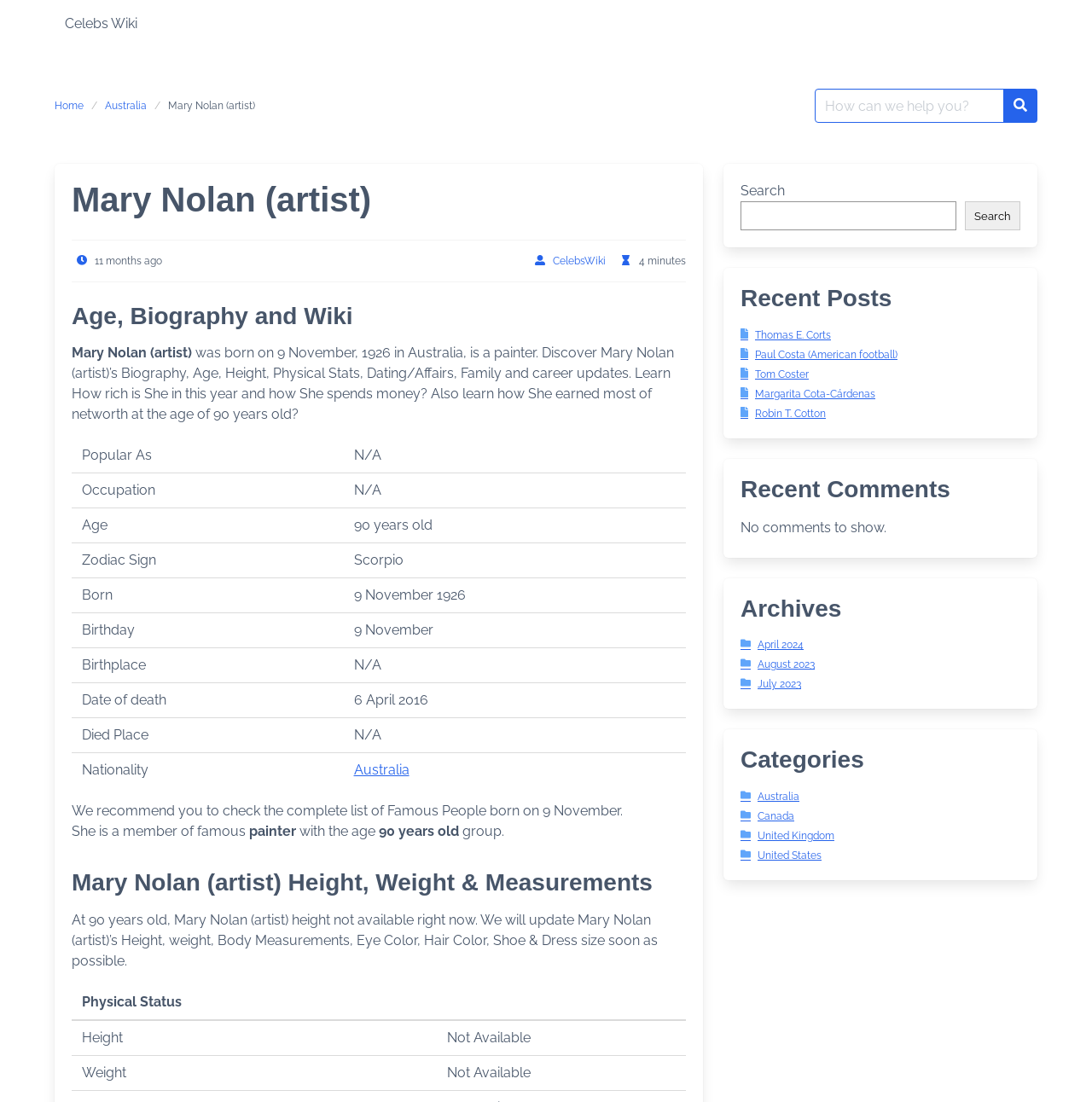From the element description Paul Costa (American football), predict the bounding box coordinates of the UI element. The coordinates must be specified in the format (top-left x, top-left y, bottom-right x, bottom-right y) and should be within the 0 to 1 range.

[0.678, 0.316, 0.822, 0.327]